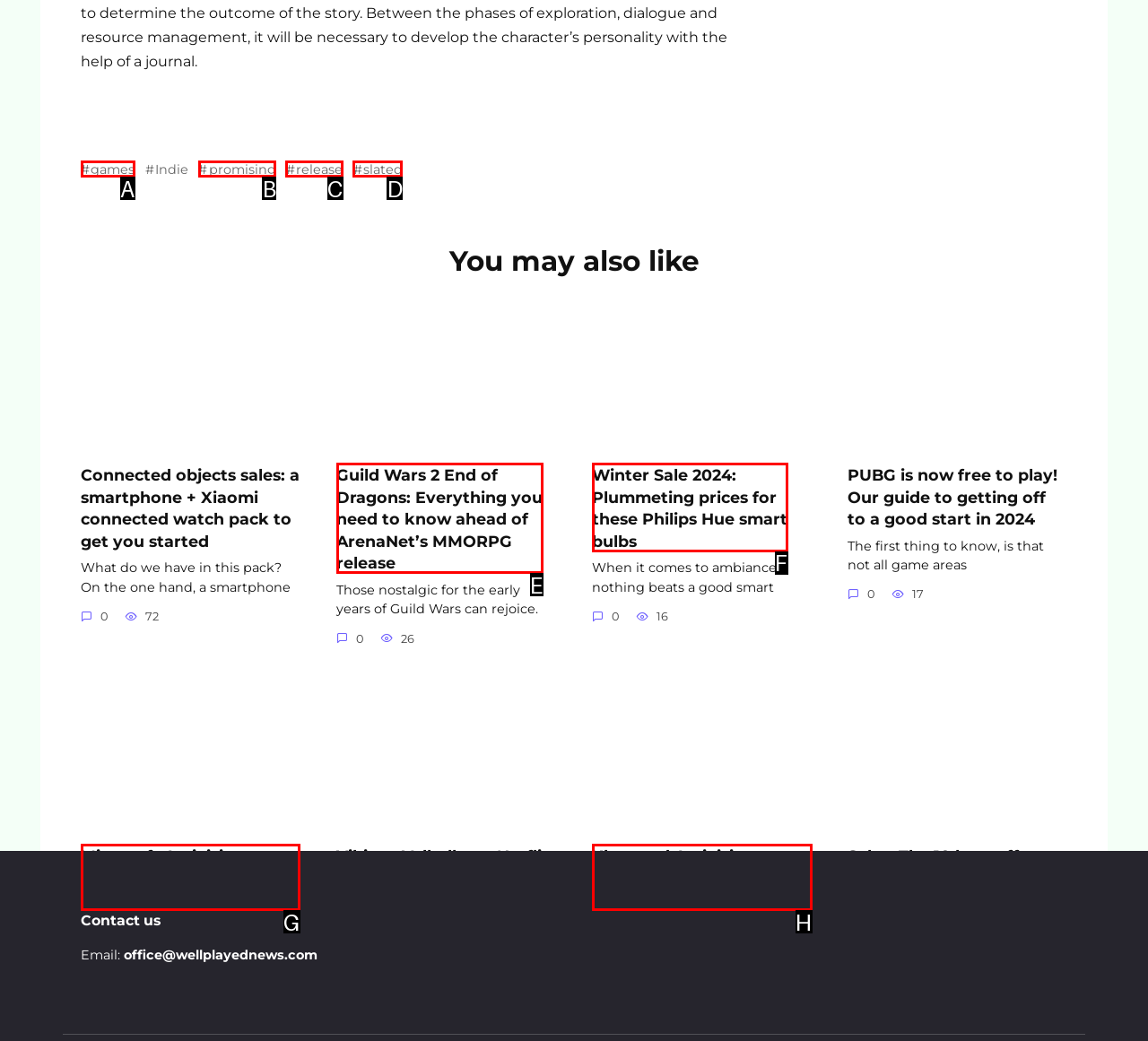Which UI element's letter should be clicked to achieve the task: Read the article about Guild Wars 2 End of Dragons
Provide the letter of the correct choice directly.

E